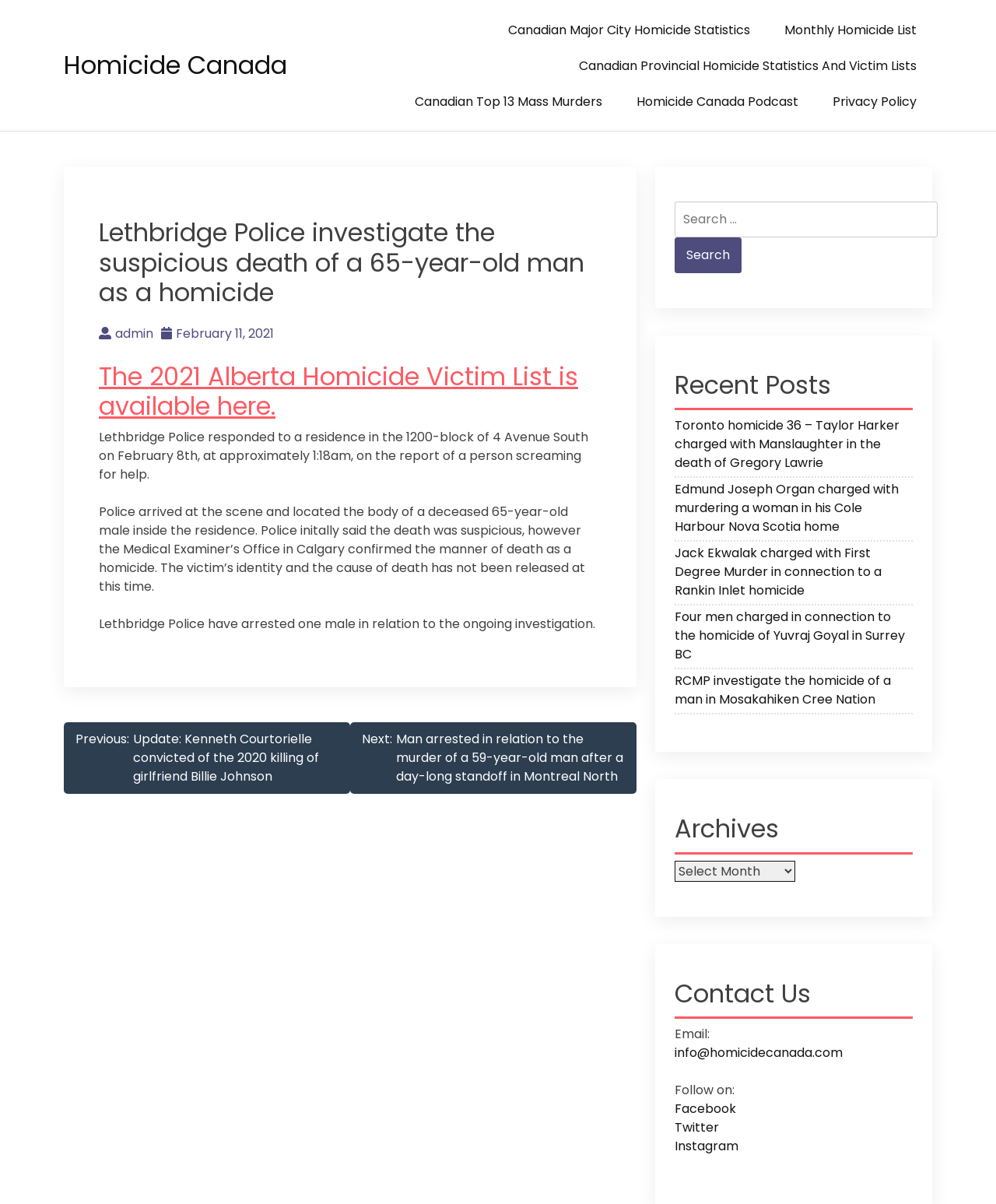Respond with a single word or phrase for the following question: 
How old was the victim?

65